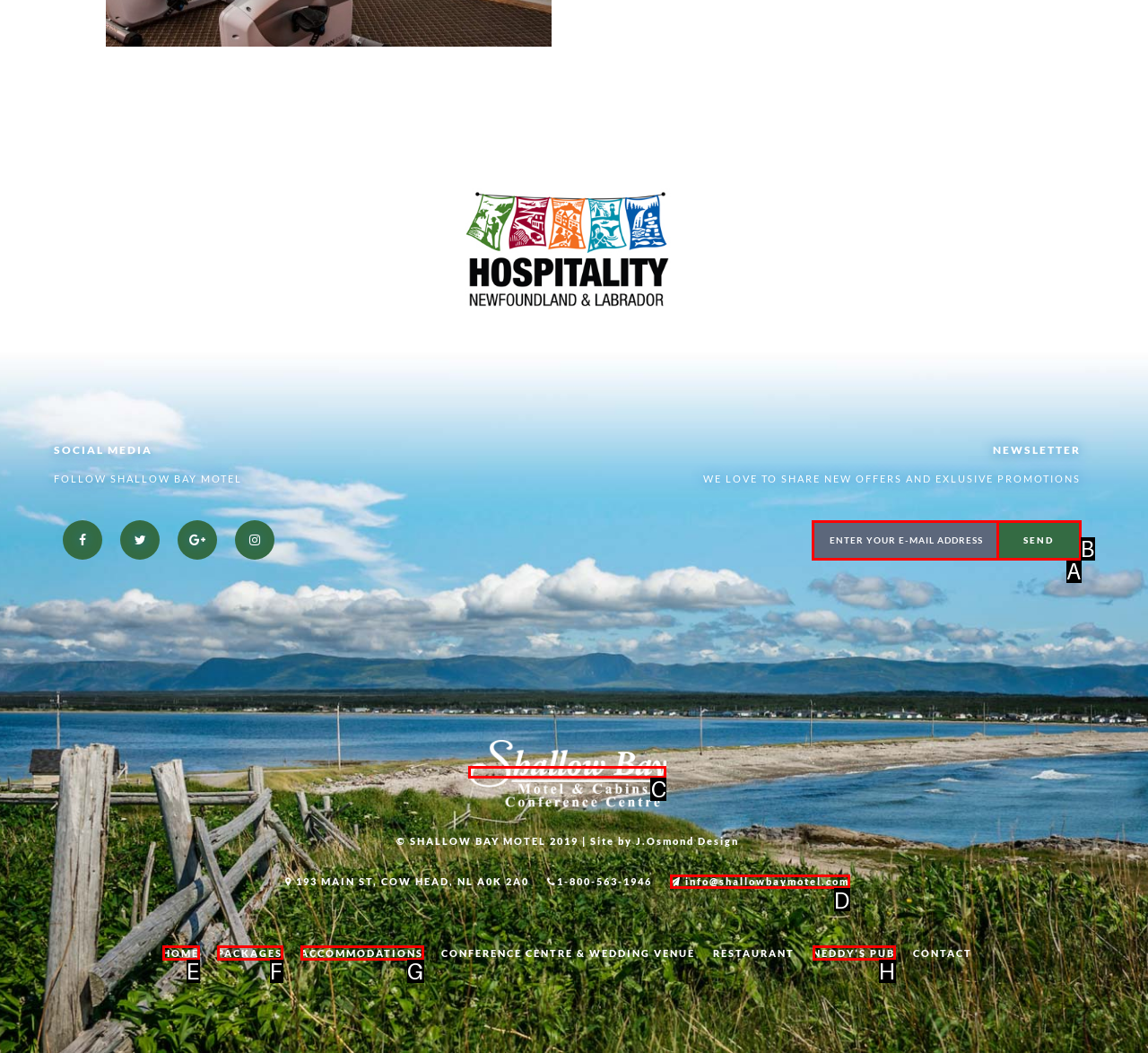From the given choices, identify the element that matches: info@shallowbaymotel.com
Answer with the letter of the selected option.

D